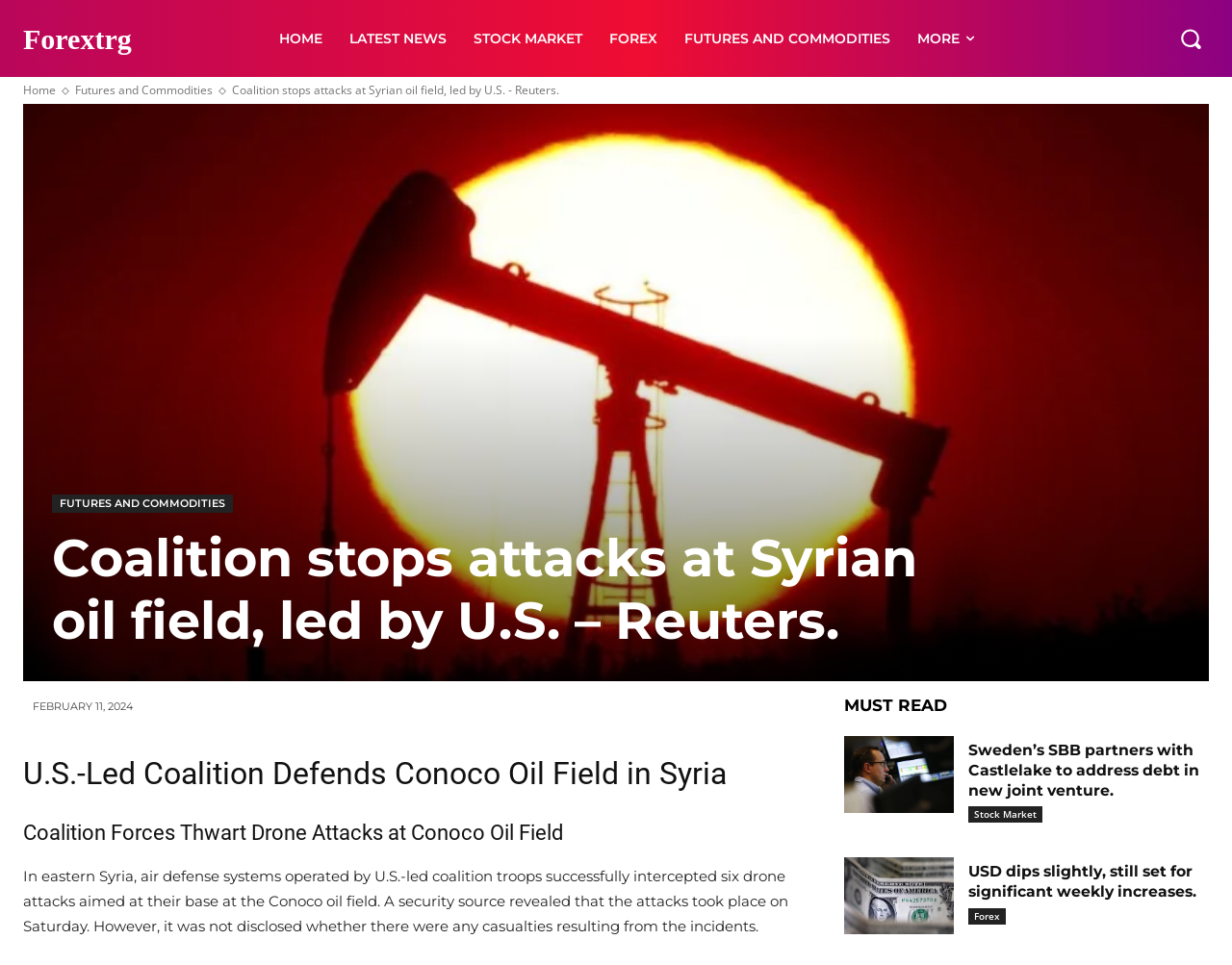What is the date of the news article?
Look at the image and answer with only one word or phrase.

February 11, 2024